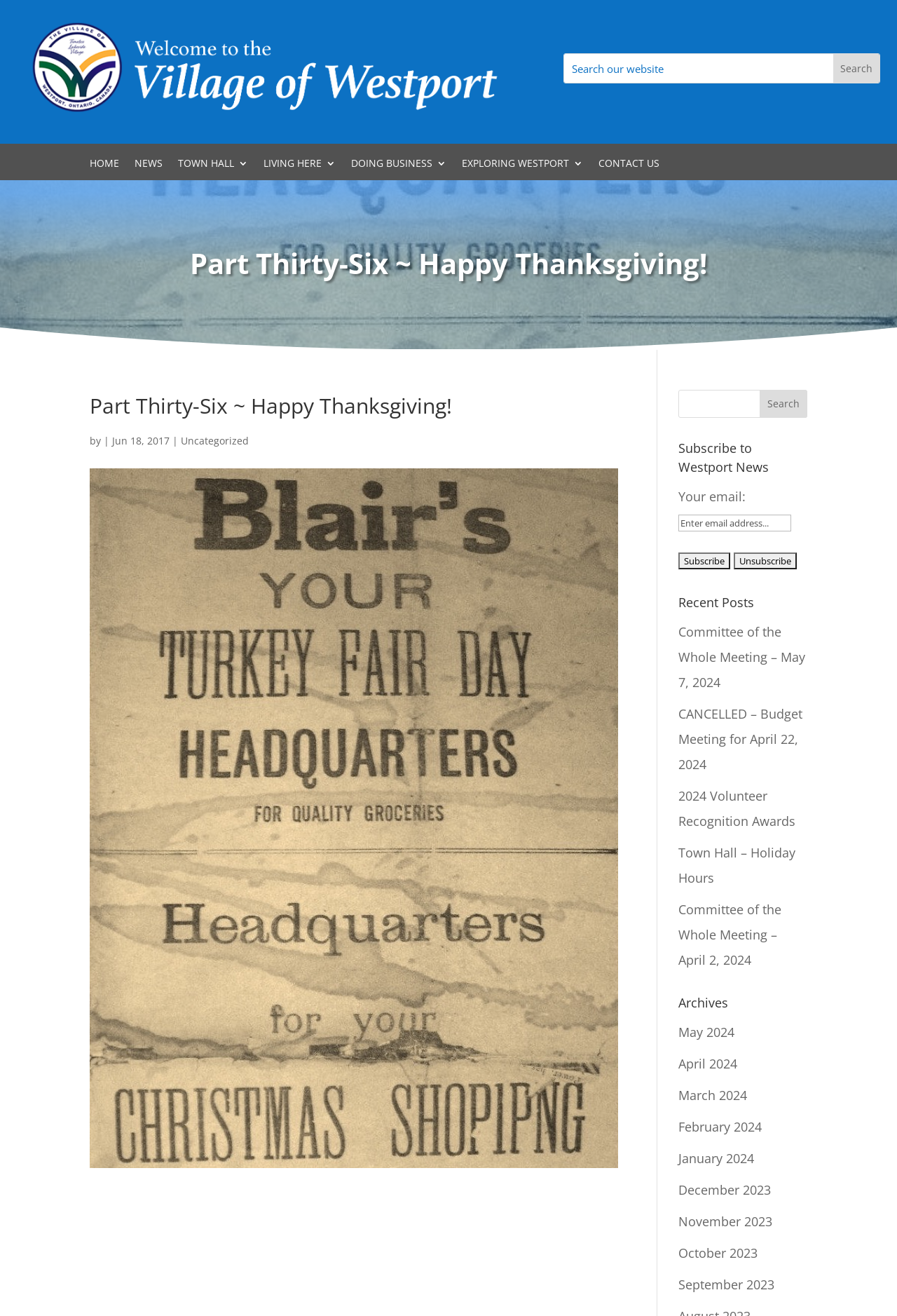Respond to the question below with a single word or phrase:
How many links are there in the top navigation menu?

6